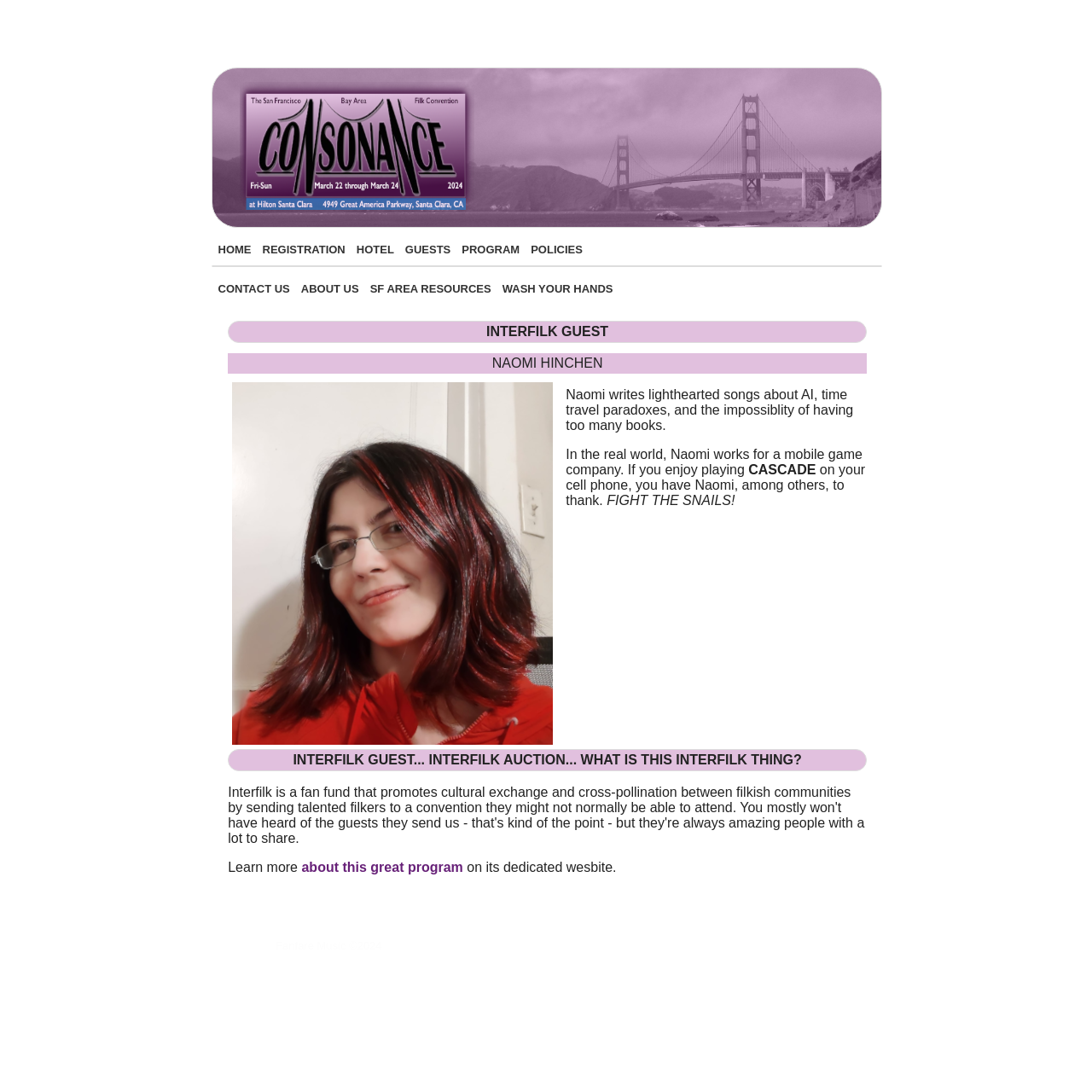What is the copyright year of Fanfare Music?
Using the image as a reference, answer the question with a short word or phrase.

2024